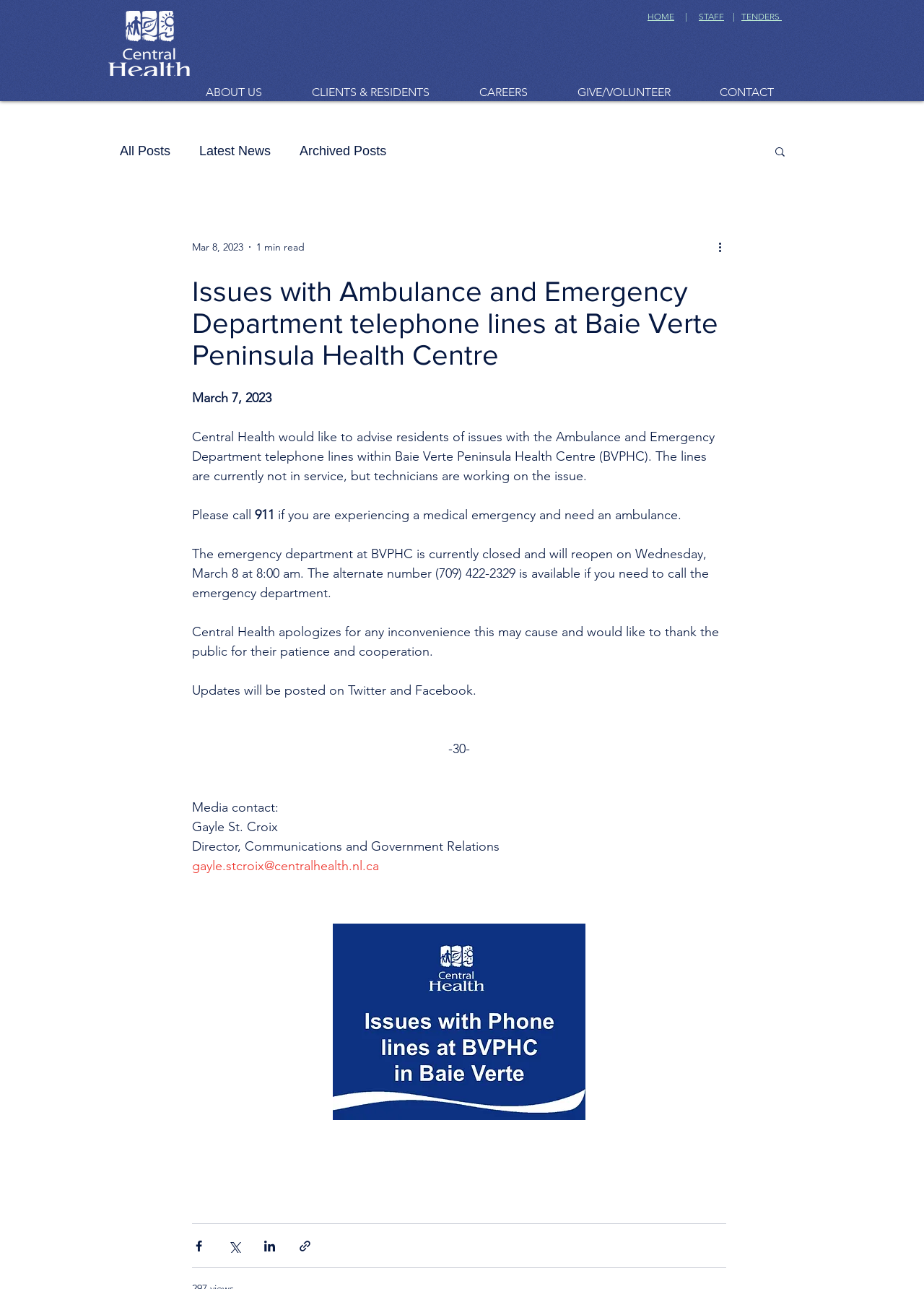What is the alternate number to call the emergency department?
Provide an in-depth answer to the question, covering all aspects.

I found the answer by reading the article content, which provides the alternate number '(709) 422-2329' to call the emergency department in case of an emergency.